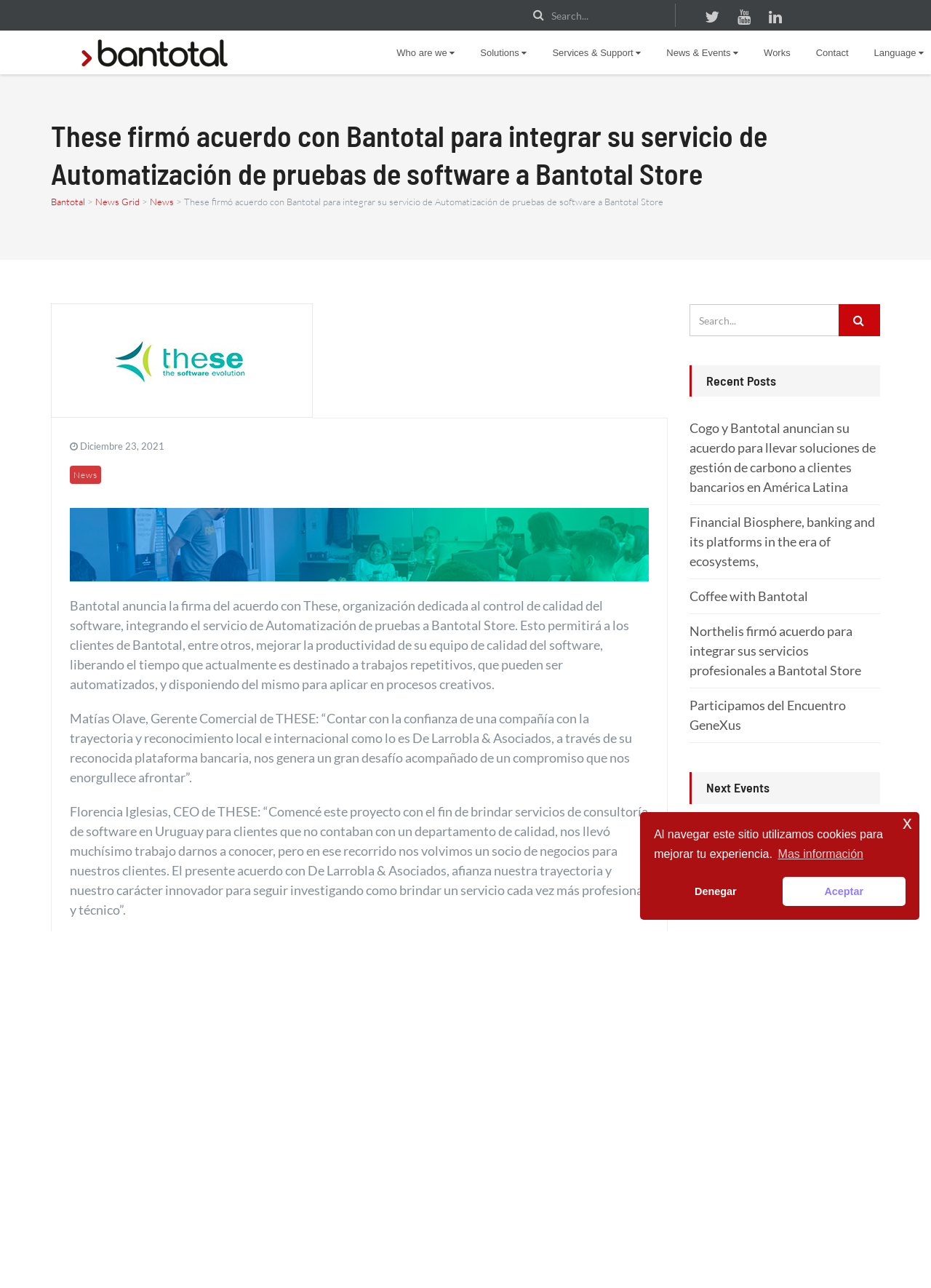Find the bounding box coordinates for the element described here: "Coffee with Bantotal".

[0.74, 0.456, 0.868, 0.471]